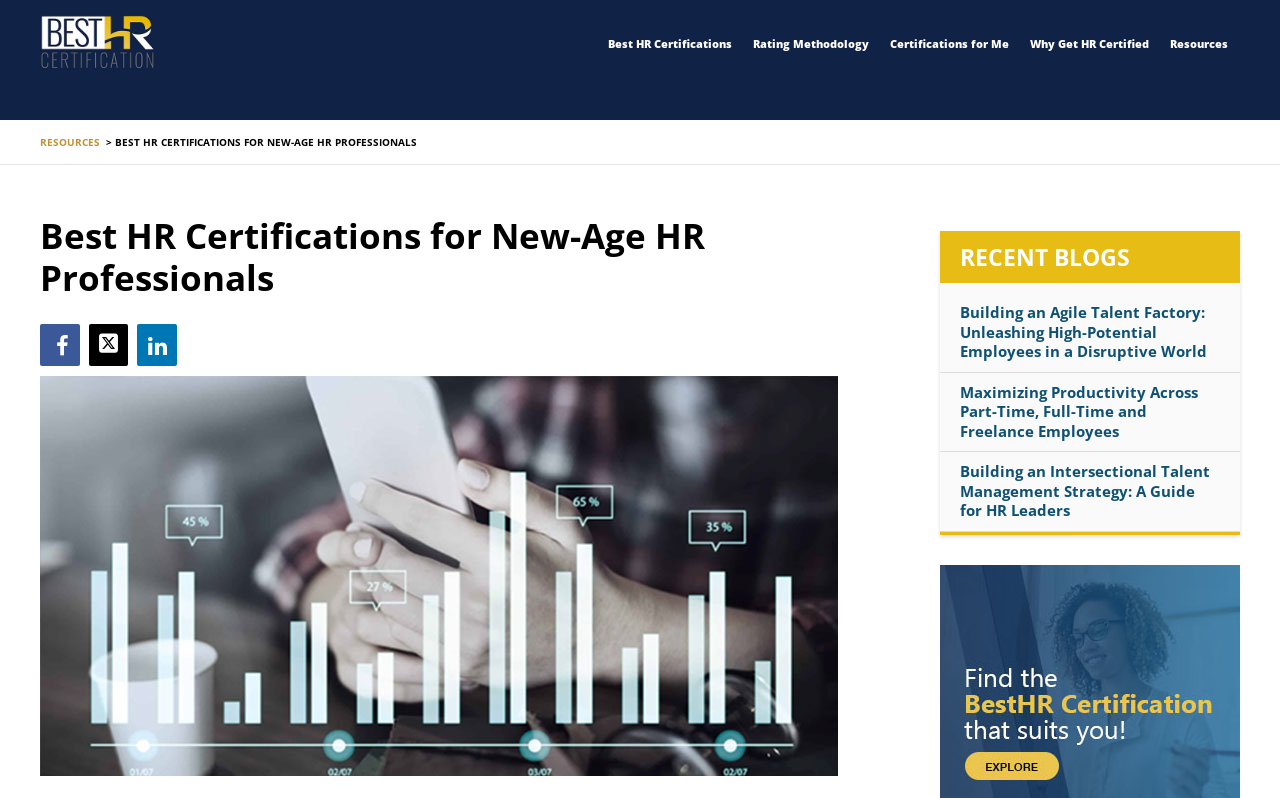What is the first certification mentioned?
Examine the screenshot and reply with a single word or phrase.

Best HR Certification